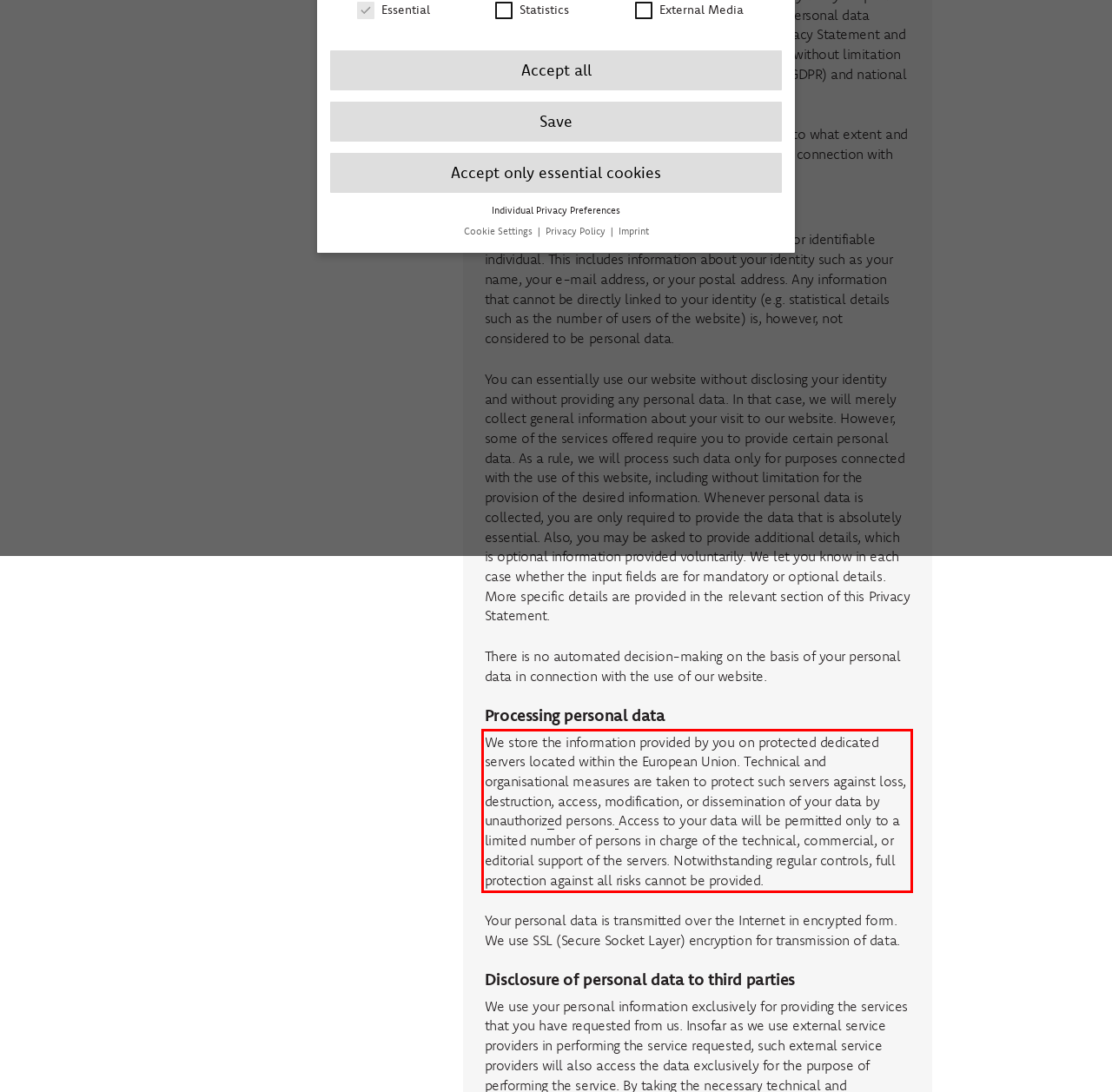The screenshot you have been given contains a UI element surrounded by a red rectangle. Use OCR to read and extract the text inside this red rectangle.

We store the information provided by you on protected dedicated servers located within the European Union. Technical and organisational measures are taken to protect such servers against loss, destruction, access, modification, or dissemination of your data by unauthorized persons. Access to your data will be permitted only to a limited number of persons in charge of the technical, commercial, or editorial support of the servers. Notwithstanding regular controls, full protection against all risks cannot be provided.